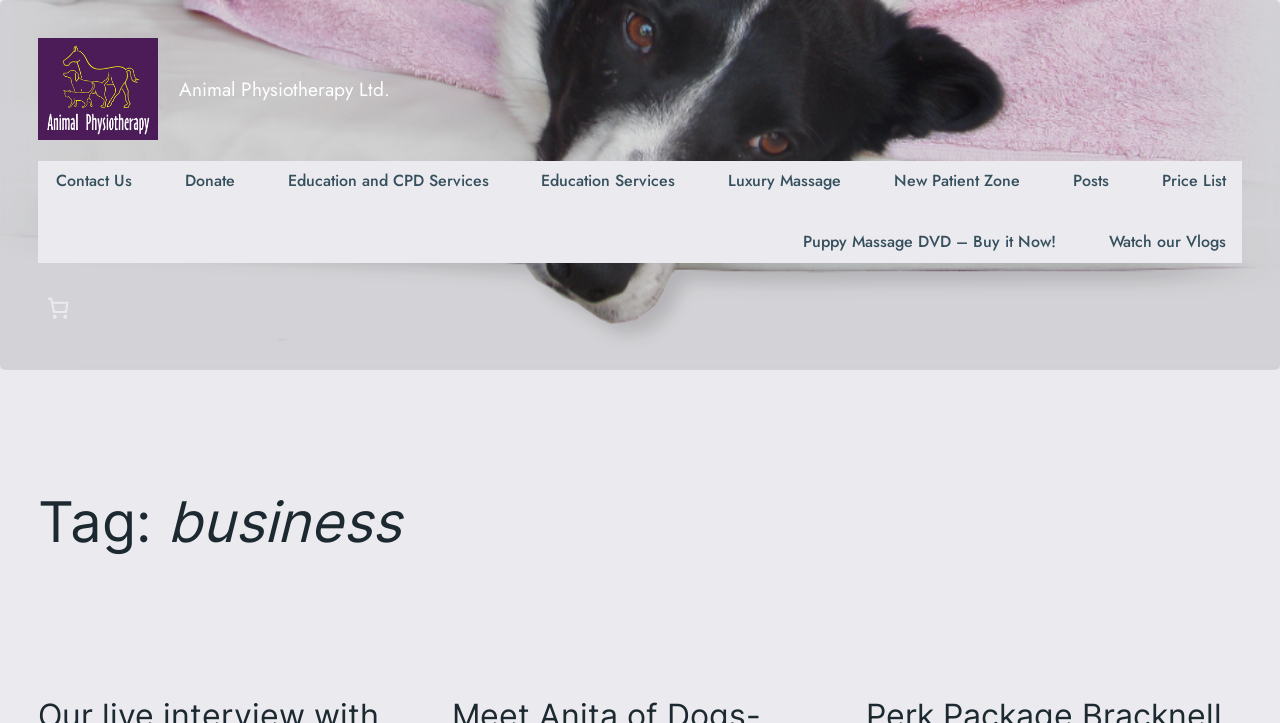Identify the main heading of the webpage and provide its text content.

Animal Physiotherapy Ltd.